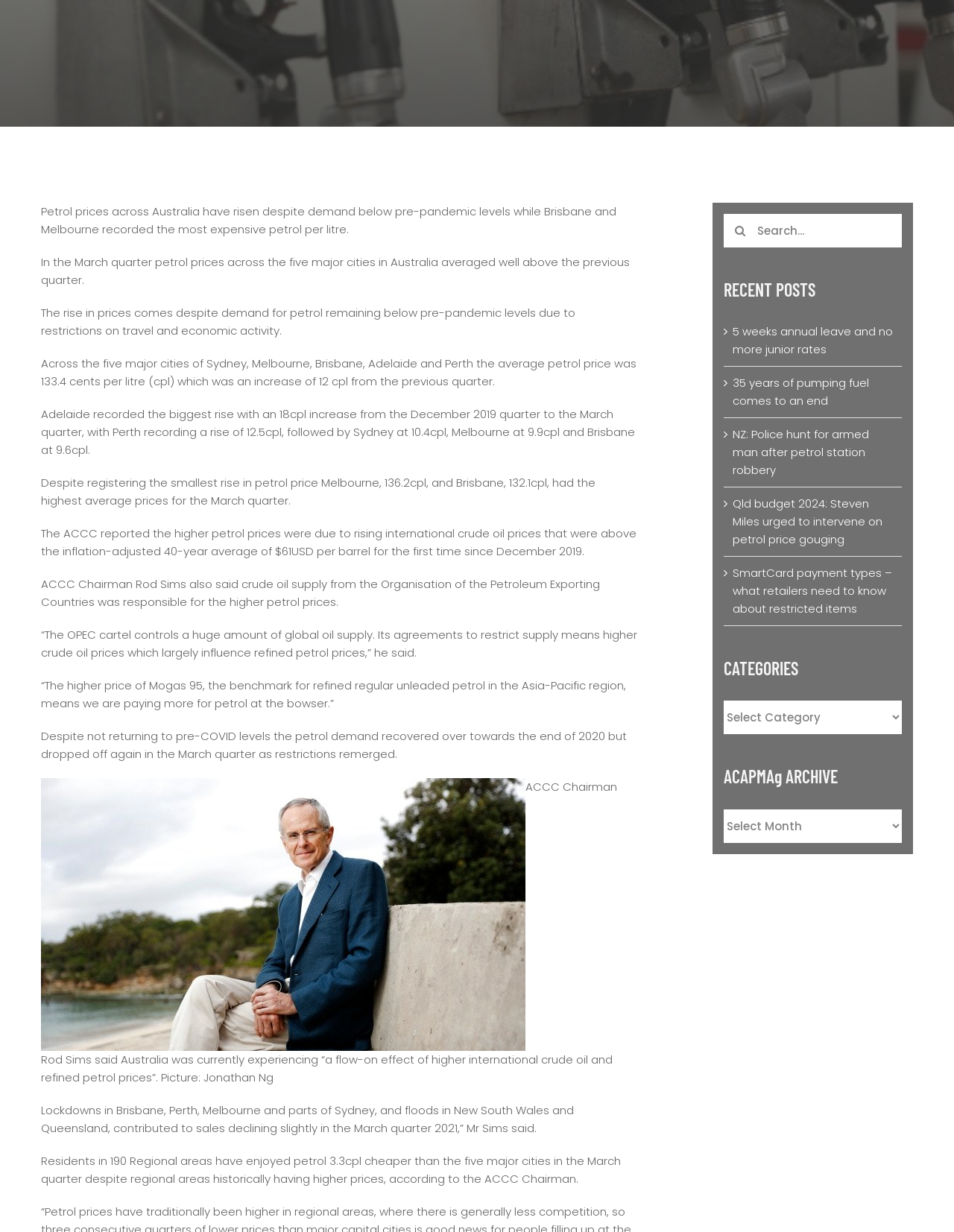Locate the bounding box of the UI element described by: "Go to Top" in the given webpage screenshot.

[0.904, 0.366, 0.941, 0.387]